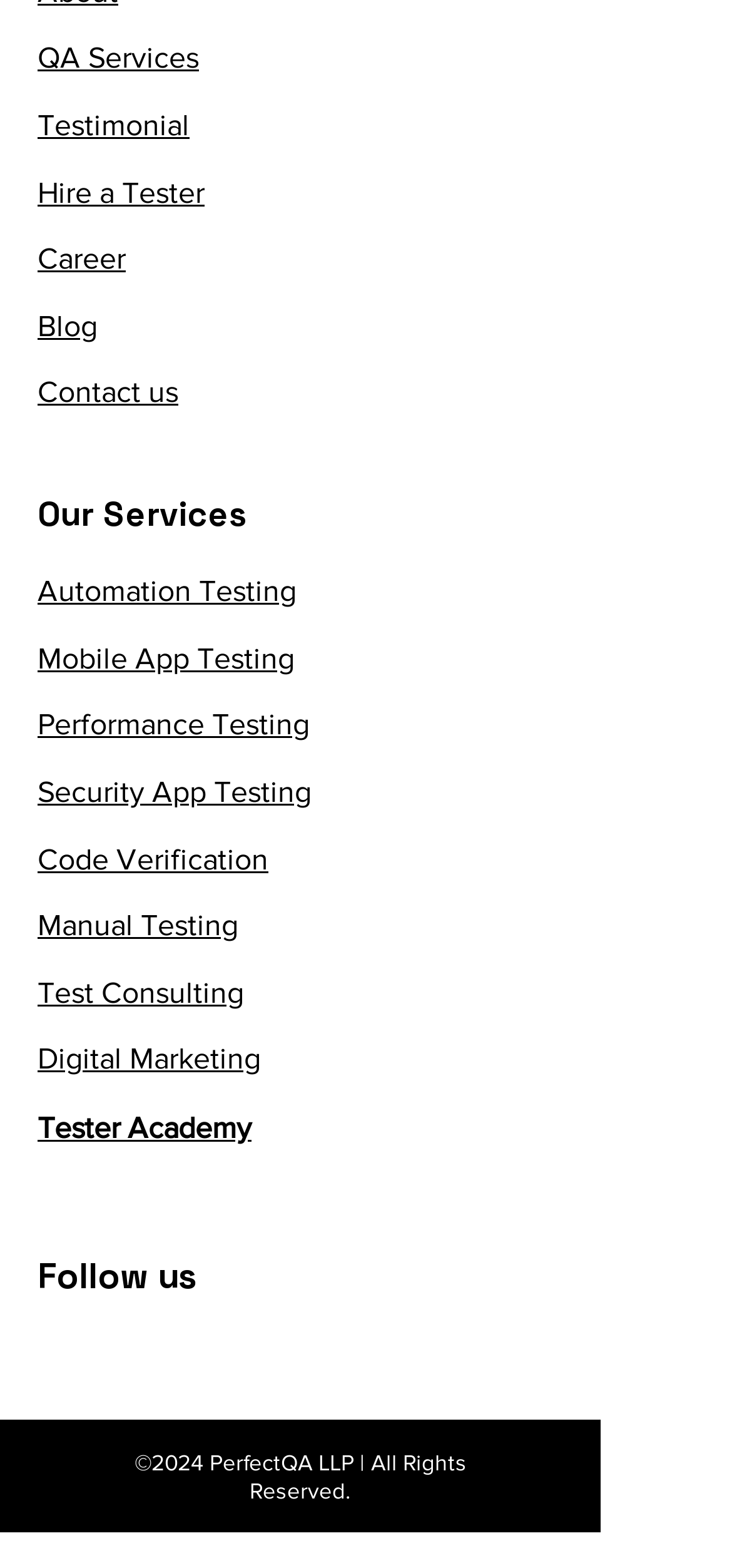Determine the bounding box coordinates of the region that needs to be clicked to achieve the task: "Read the Blog".

[0.051, 0.197, 0.133, 0.218]